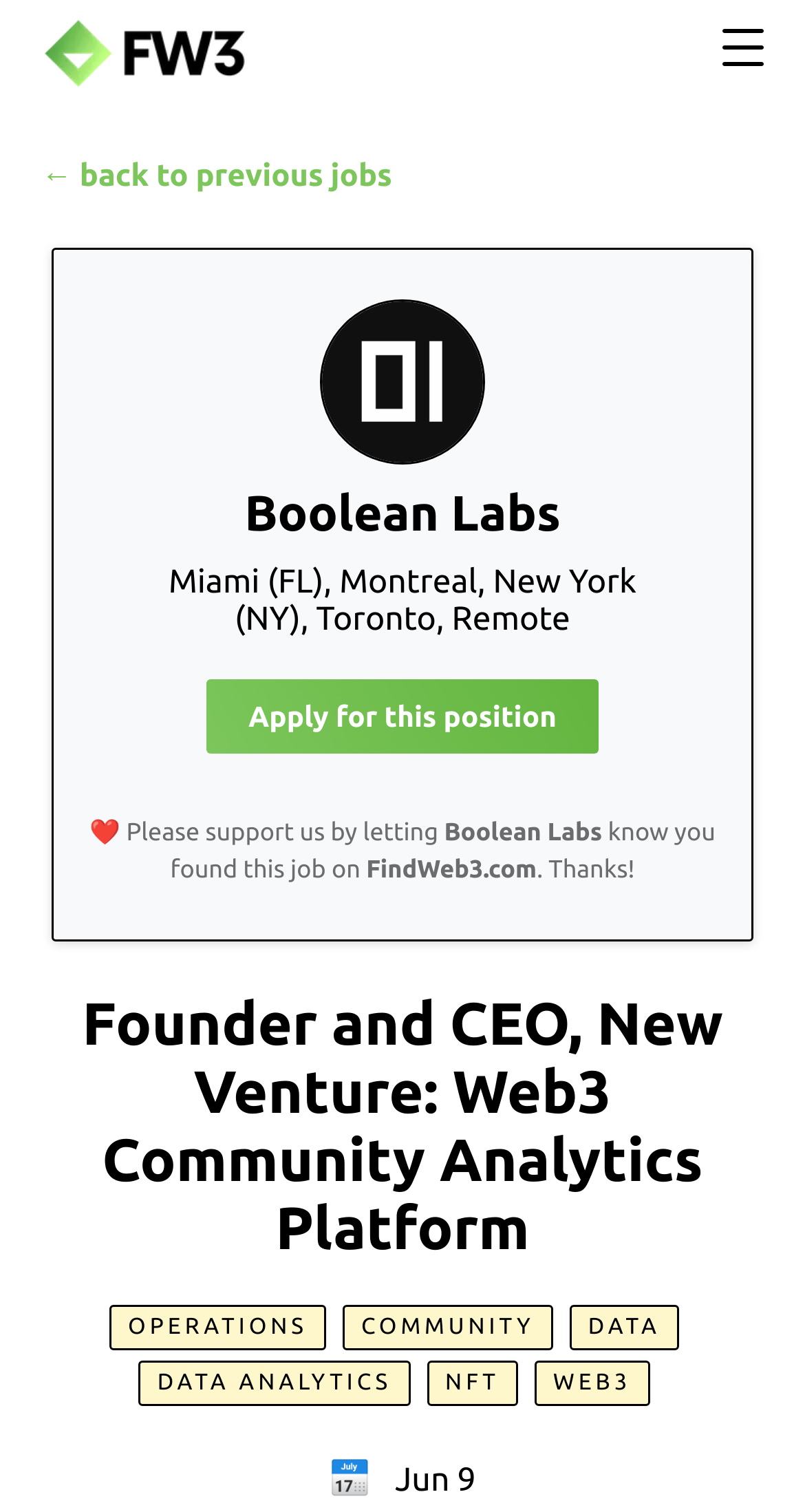Please mark the bounding box coordinates of the area that should be clicked to carry out the instruction: "Click the 'Boolean Labs' image".

[0.051, 0.01, 0.308, 0.059]